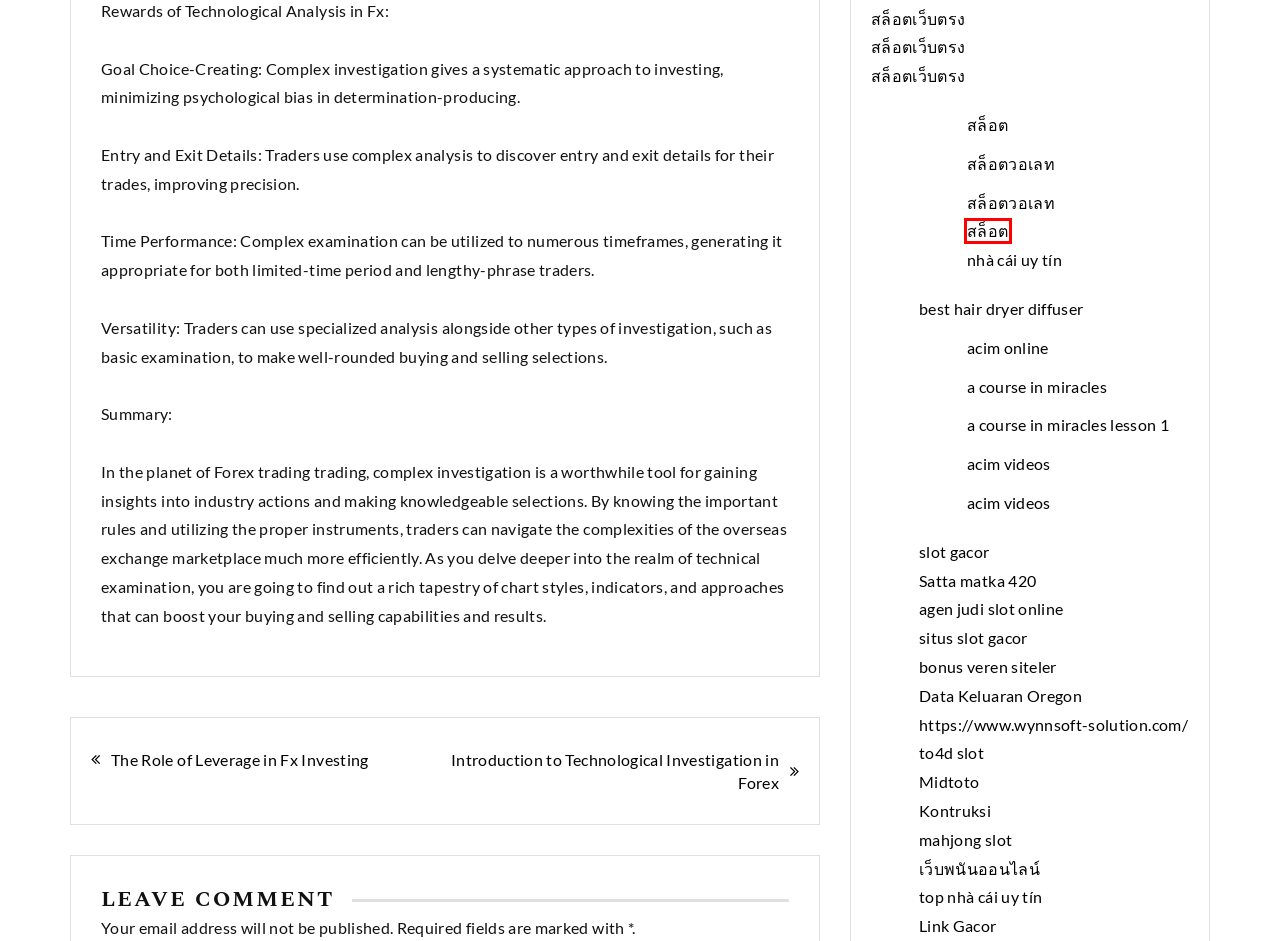You have a screenshot of a webpage where a red bounding box highlights a specific UI element. Identify the description that best matches the resulting webpage after the highlighted element is clicked. The choices are:
A. สล็อตเว็บตรง เว็บลิขสิทธิ์แท้ FAFA365 ปั่นสล็อตแตกทุกเกม ไม่ติดเทิร์น
B. Patin69 : Live Online Casino Baccarat Judi Player & Banker
C. สล็อตเว็บตรง อันดับ 1 PG สล็อตทรูวอเลท SLOT ฝาก-ถอนไม่มีขั้นต่ำ
D. A Course in Miracles Online Version for ACIM Students
E. TO4D >> Bandar Toto Online Resmi Terbesar di Indonesia
F. สล็อตเว็บตรงอันดับ 1 100% ที่ดีที่สุดปี สล็อต pg เล่นง่ายเเตกจริง
G. Satta Matka | Tara Matka 420 | Madhur Matka | Indian Matka
H. สล็อตเว็บตรง ไม่ผ่านเอเย่นต์ | สล็อต pg เว็บตรง แตกหนัก

C